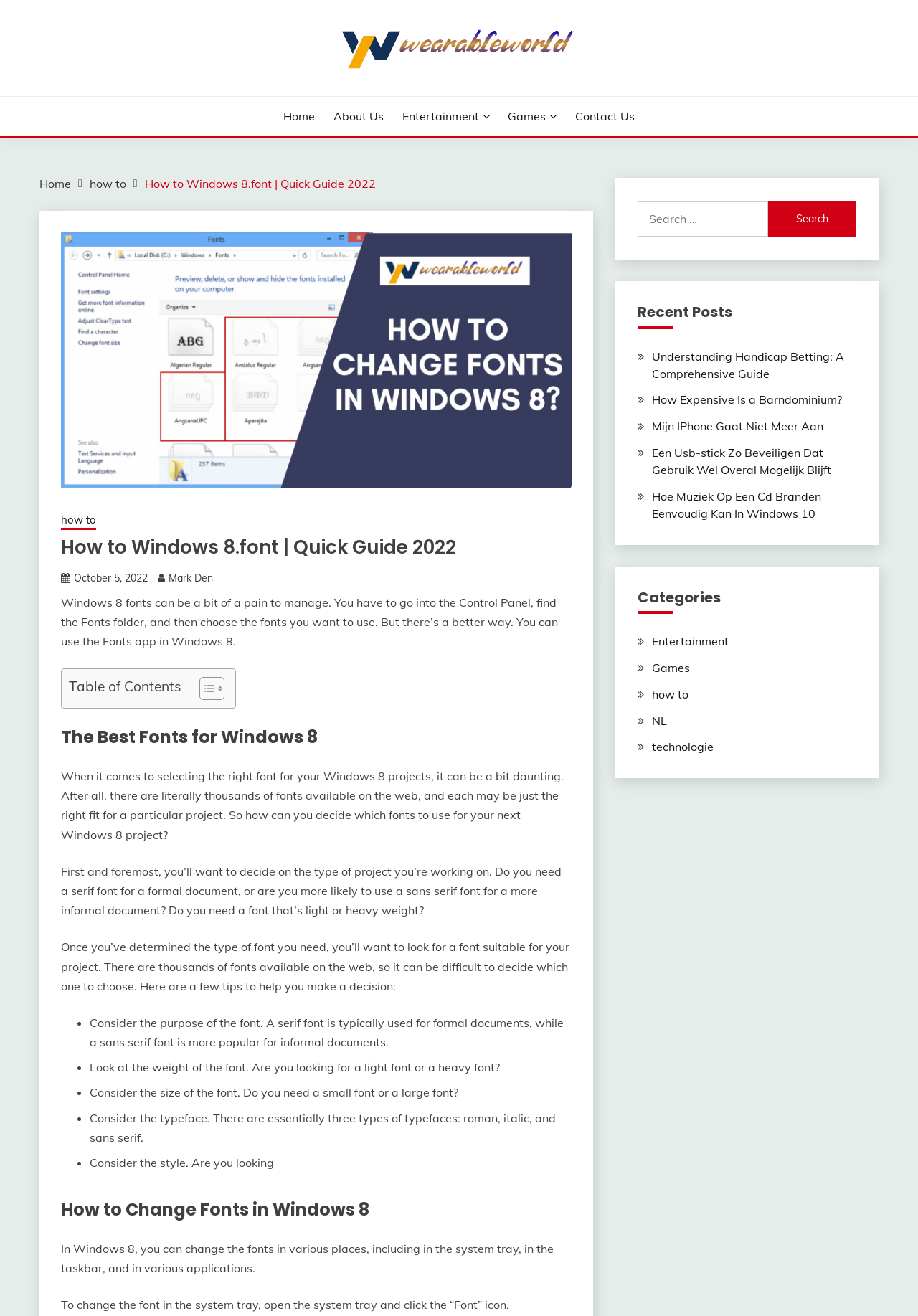Can you specify the bounding box coordinates for the region that should be clicked to fulfill this instruction: "Search for something".

[0.694, 0.153, 0.932, 0.18]